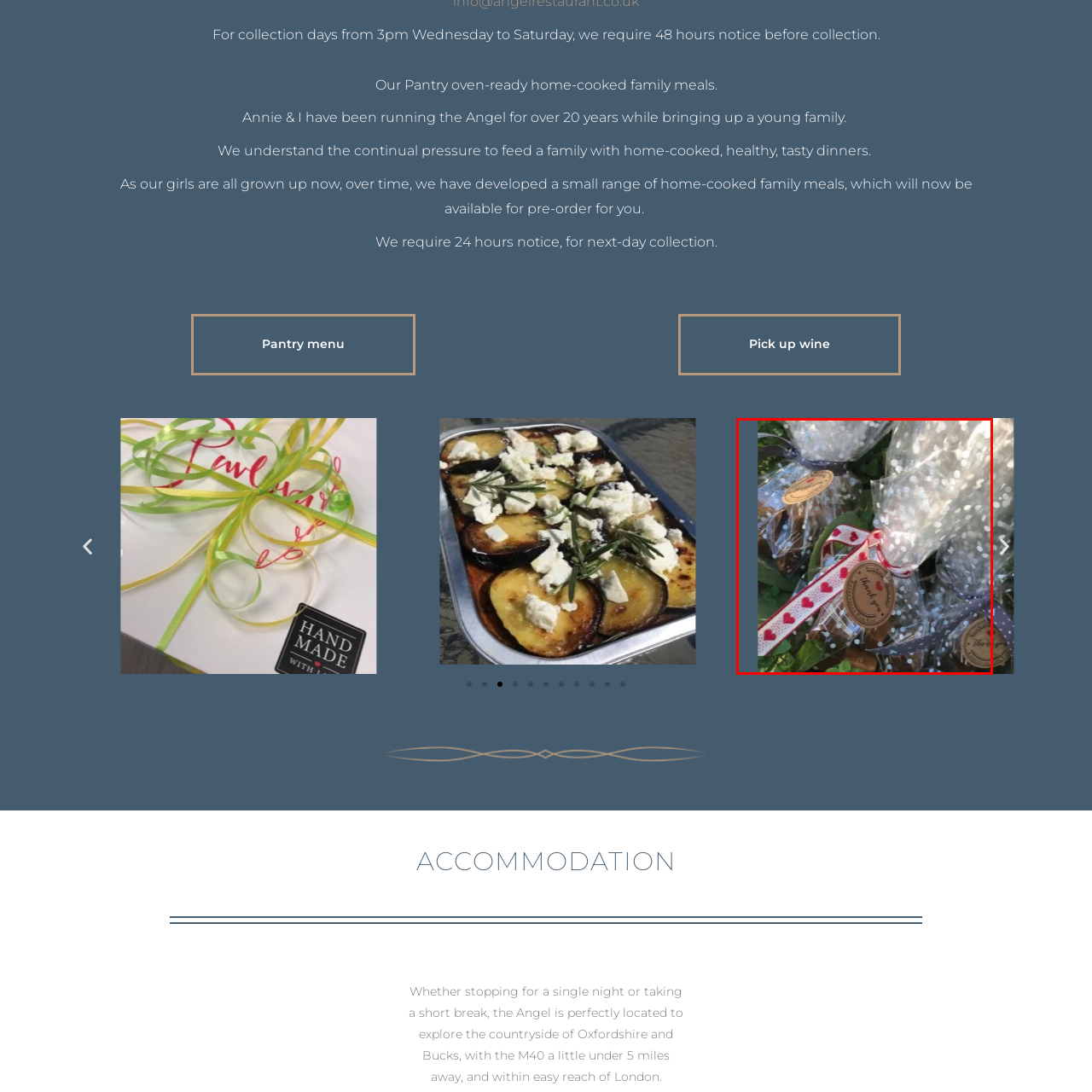Generate a detailed caption for the image contained in the red outlined area.

The image showcases beautifully wrapped treats, each lovingly sealed in transparent cellophane bags adorned with charming white polka dots. The bags are tied with colorful ribbons—one featuring a delicate pattern of hearts and the other in a solid color, adding a festive touch. Each package is tagged with a rustic, circular label that reads "Thank you," expressing gratitude in a heartfelt manner. The arrangement sits atop a bed of vibrant green leaves, lending a fresh and natural backdrop that highlights the treats' appealing presentation, perfect for a special occasion or as a thoughtful gift.